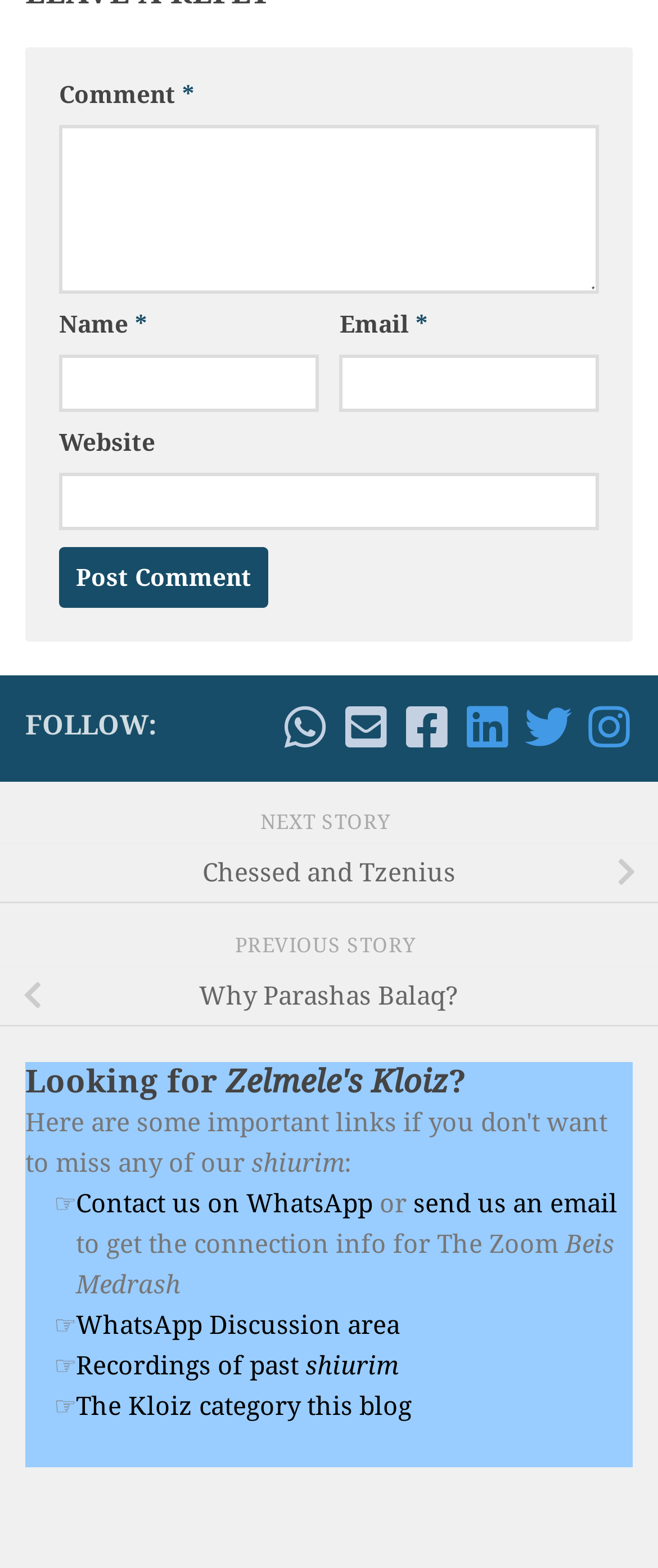How can I contact the author?
Answer the question in as much detail as possible.

The webpage provides links to contact the author through WhatsApp or email. The links are 'WhatsApp me' and 'Email!' respectively, which suggest that the author can be contacted through these means.